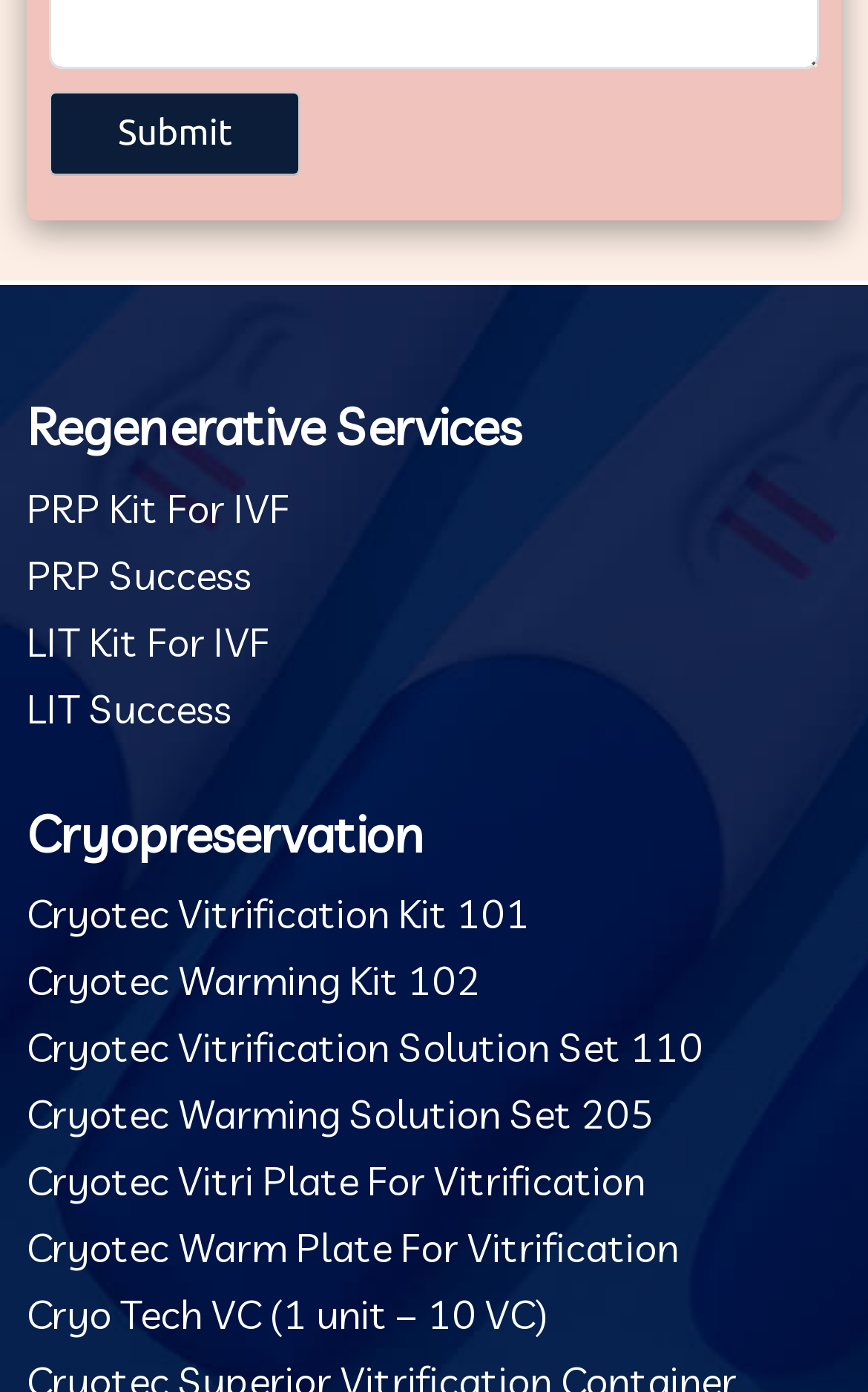Kindly provide the bounding box coordinates of the section you need to click on to fulfill the given instruction: "Explore 'Cryotec Vitrification Kit 101'".

[0.031, 0.639, 0.61, 0.675]